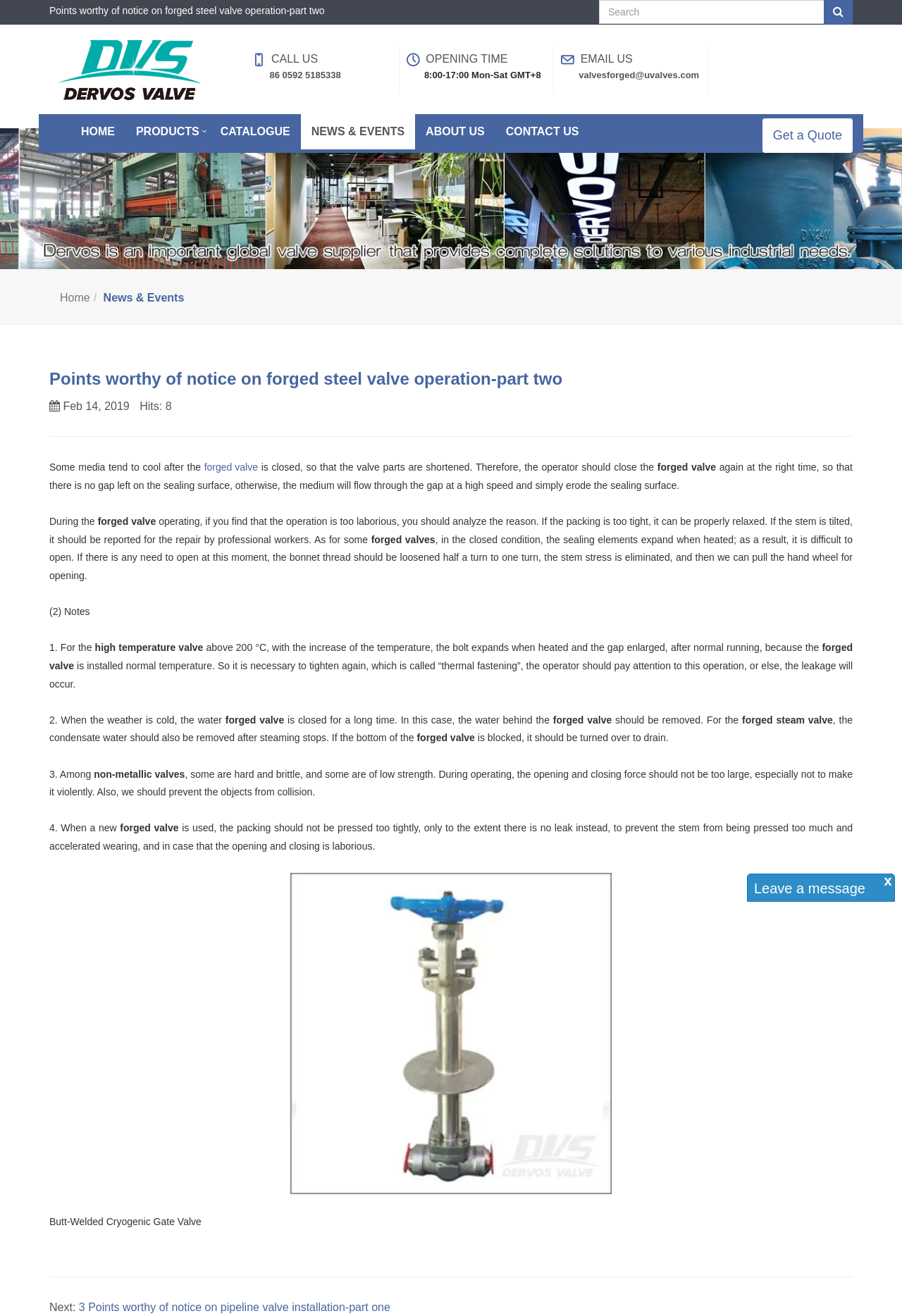What should be done to prevent leakage in high-temperature valves?
Look at the image and answer the question using a single word or phrase.

Tighten again